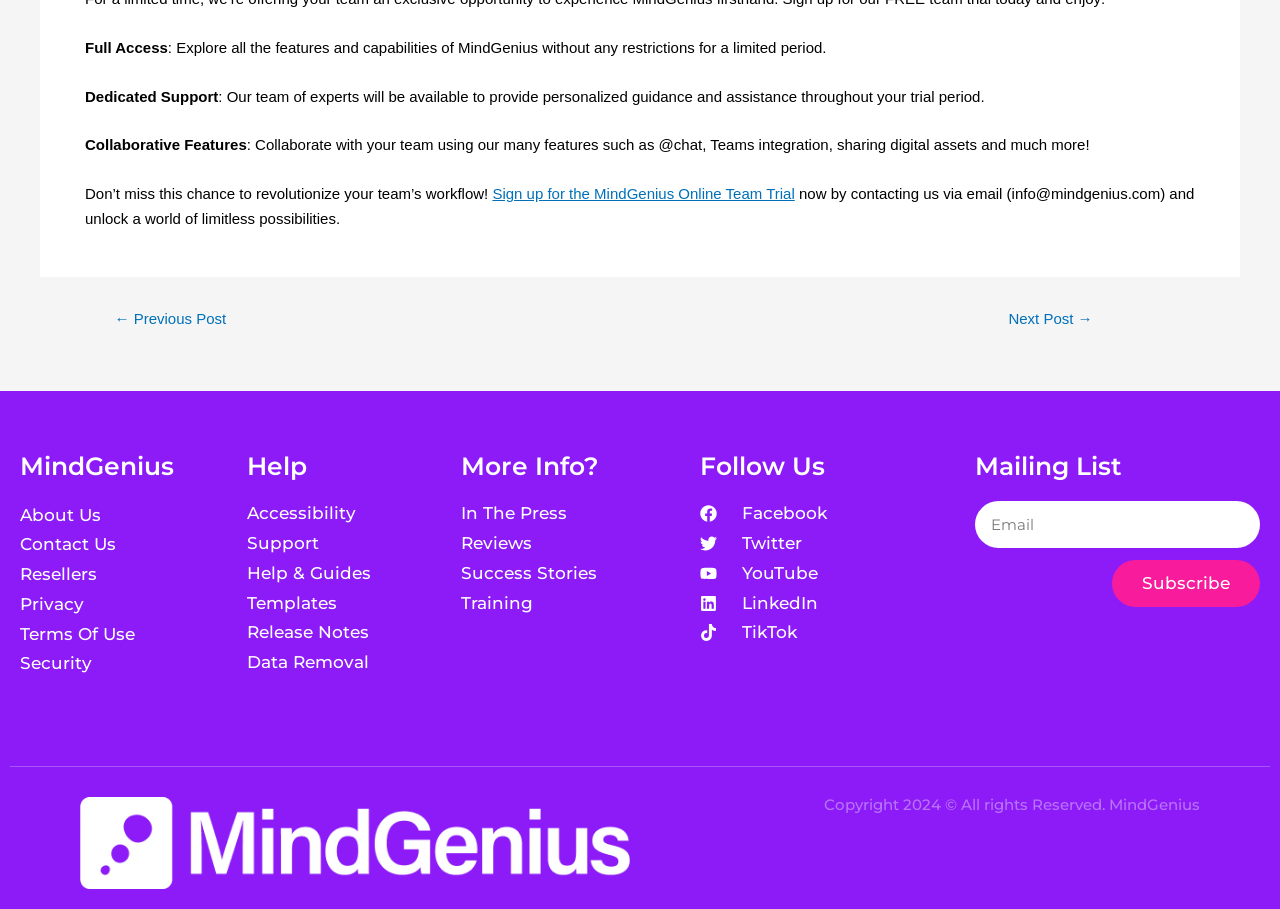Highlight the bounding box coordinates of the region I should click on to meet the following instruction: "Sign up for the MindGenius Online Team Trial".

[0.385, 0.204, 0.621, 0.222]